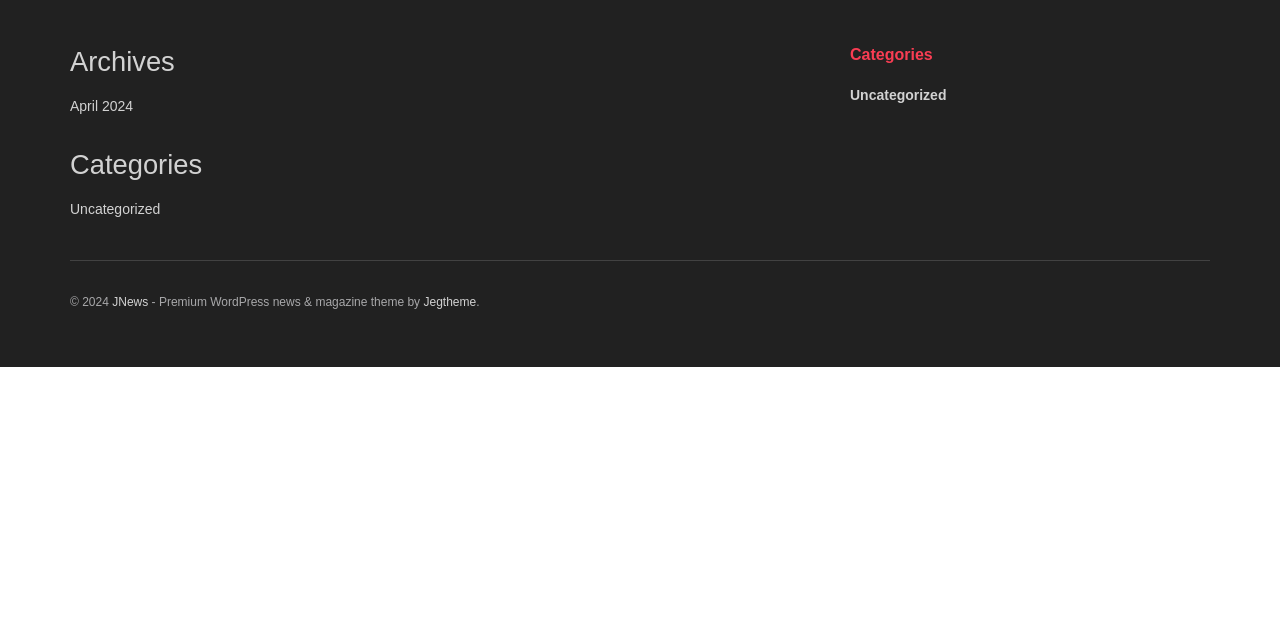Provide the bounding box coordinates for the UI element described in this sentence: "Uncategorized". The coordinates should be four float values between 0 and 1, i.e., [left, top, right, bottom].

[0.055, 0.314, 0.125, 0.339]